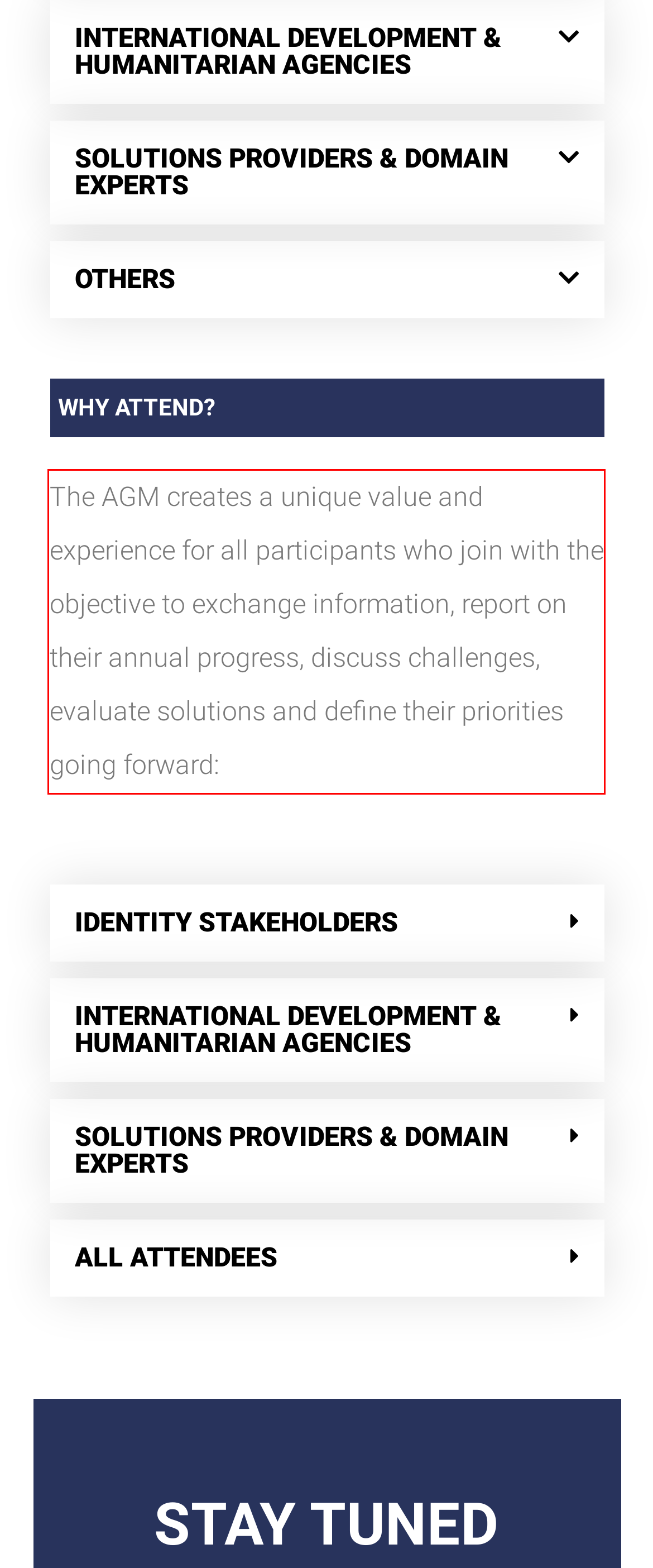Please analyze the provided webpage screenshot and perform OCR to extract the text content from the red rectangle bounding box.

The AGM creates a unique value and experience for all participants who join with the objective to exchange information, report on their annual progress, discuss challenges, evaluate solutions and define their priorities going forward: